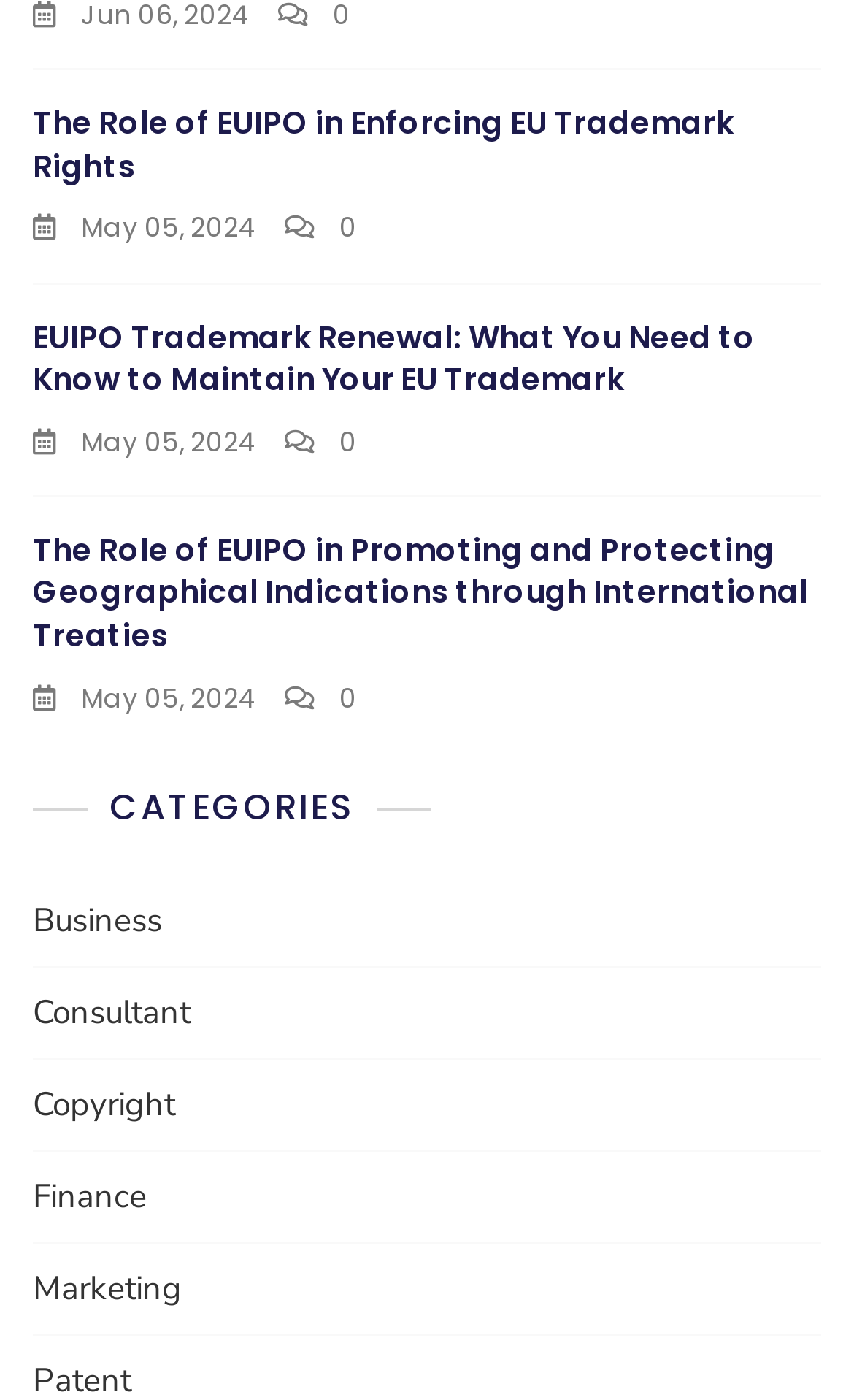Please specify the bounding box coordinates of the area that should be clicked to accomplish the following instruction: "View article published on May 05, 2024". The coordinates should consist of four float numbers between 0 and 1, i.e., [left, top, right, bottom].

[0.038, 0.148, 0.3, 0.178]